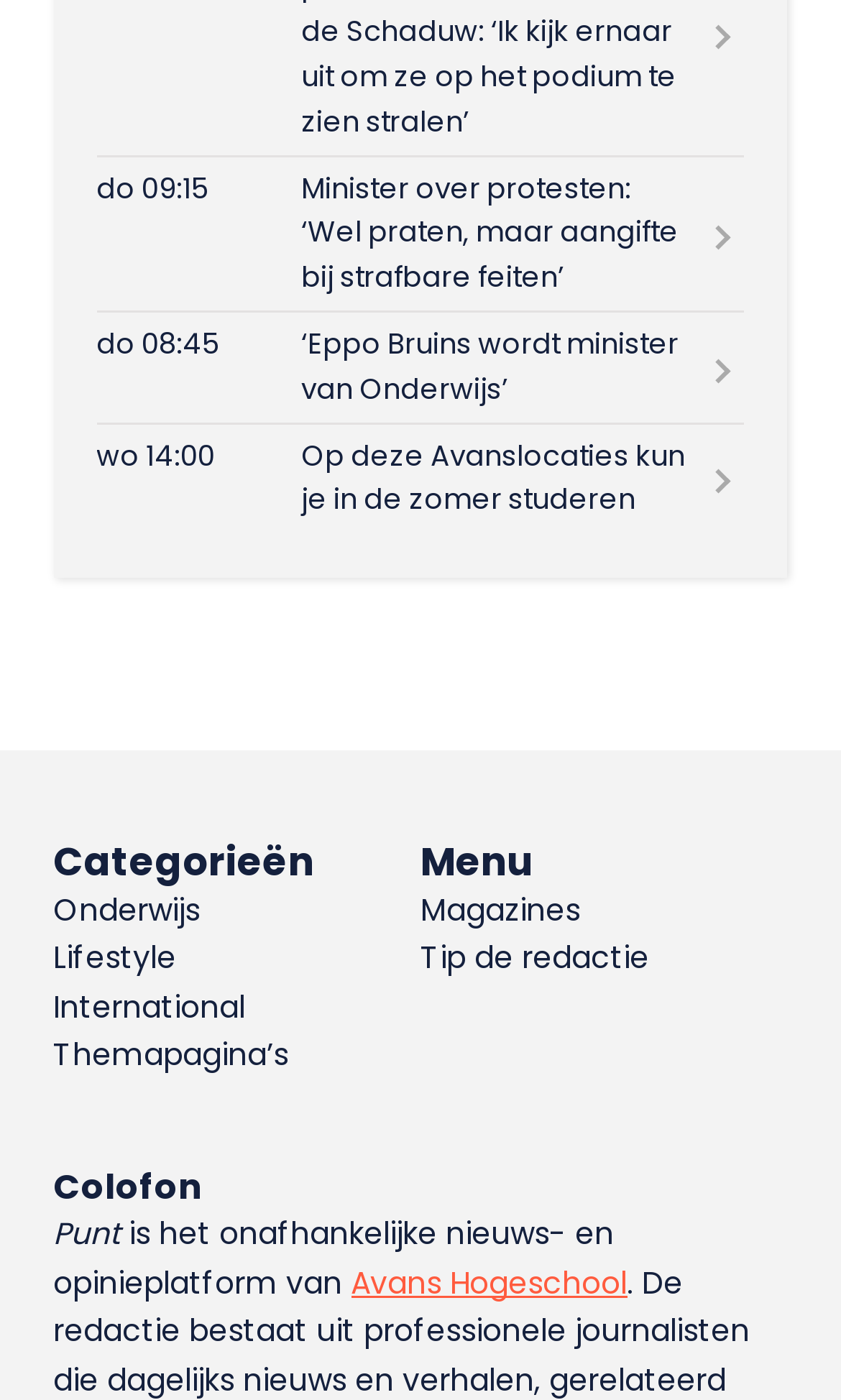How many links are present in the Menu section?
Answer briefly with a single word or phrase based on the image.

3